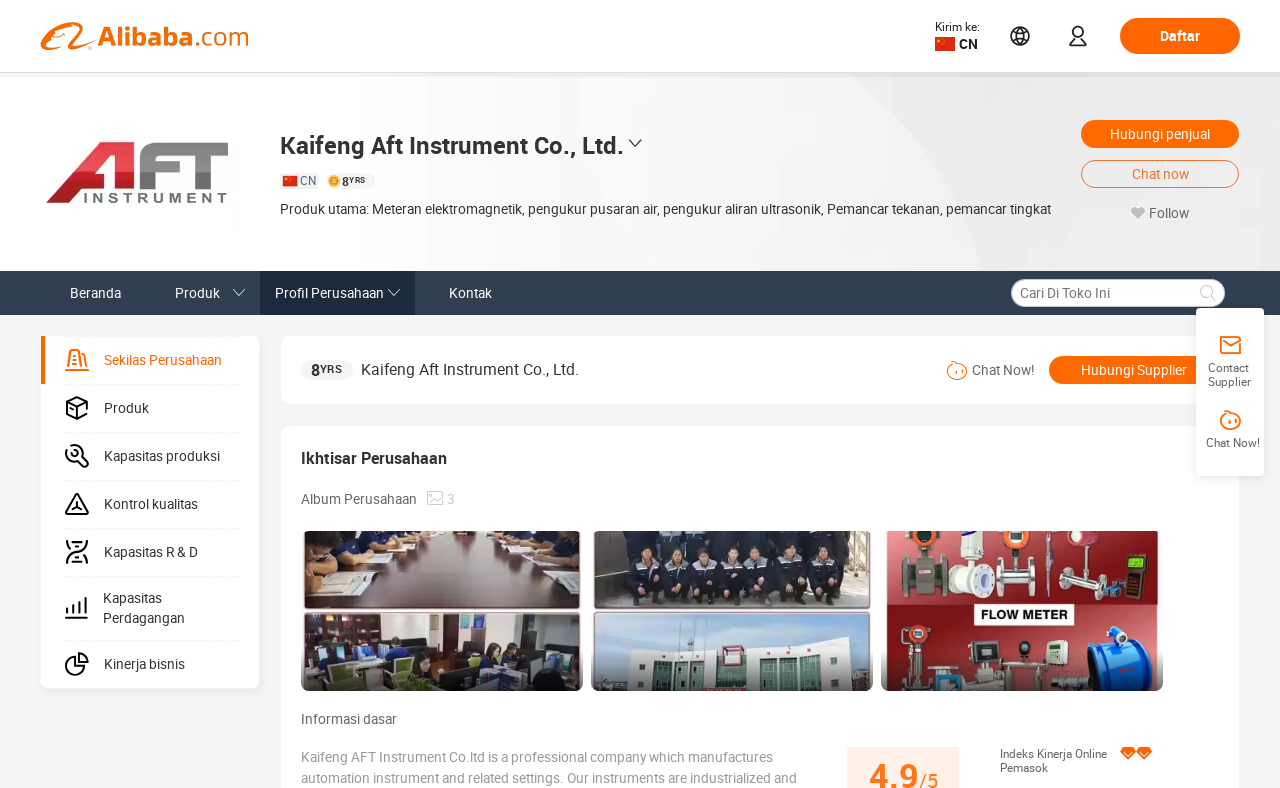How can I contact the supplier?
Based on the image content, provide your answer in one word or a short phrase.

Hubungi penjual or Chat now